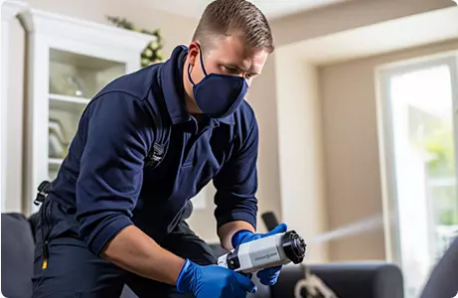Answer the question using only one word or a concise phrase: What is the technician wearing on their hands?

Gloves